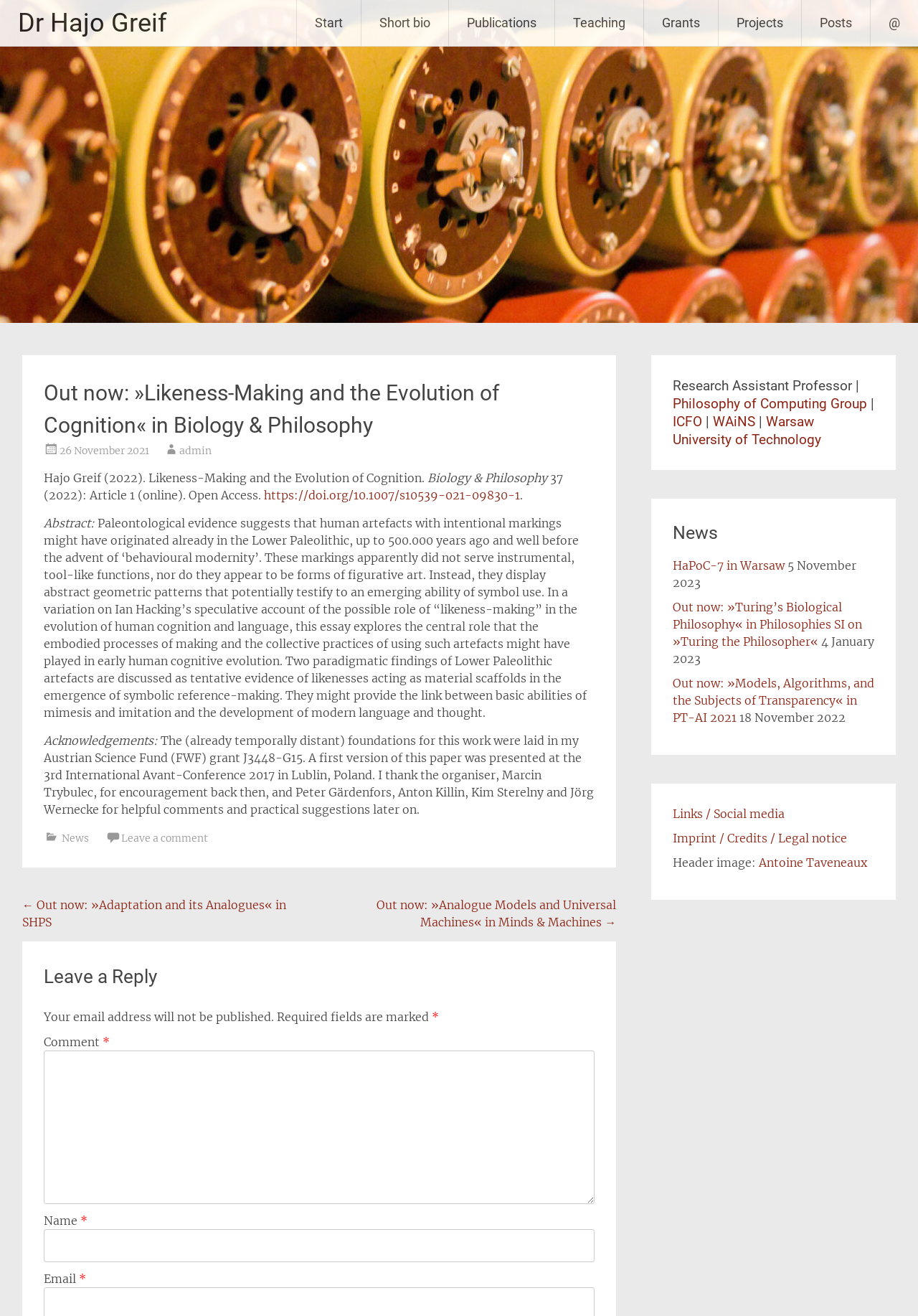What is the name of the author?
Refer to the screenshot and answer in one word or phrase.

Hajo Greif